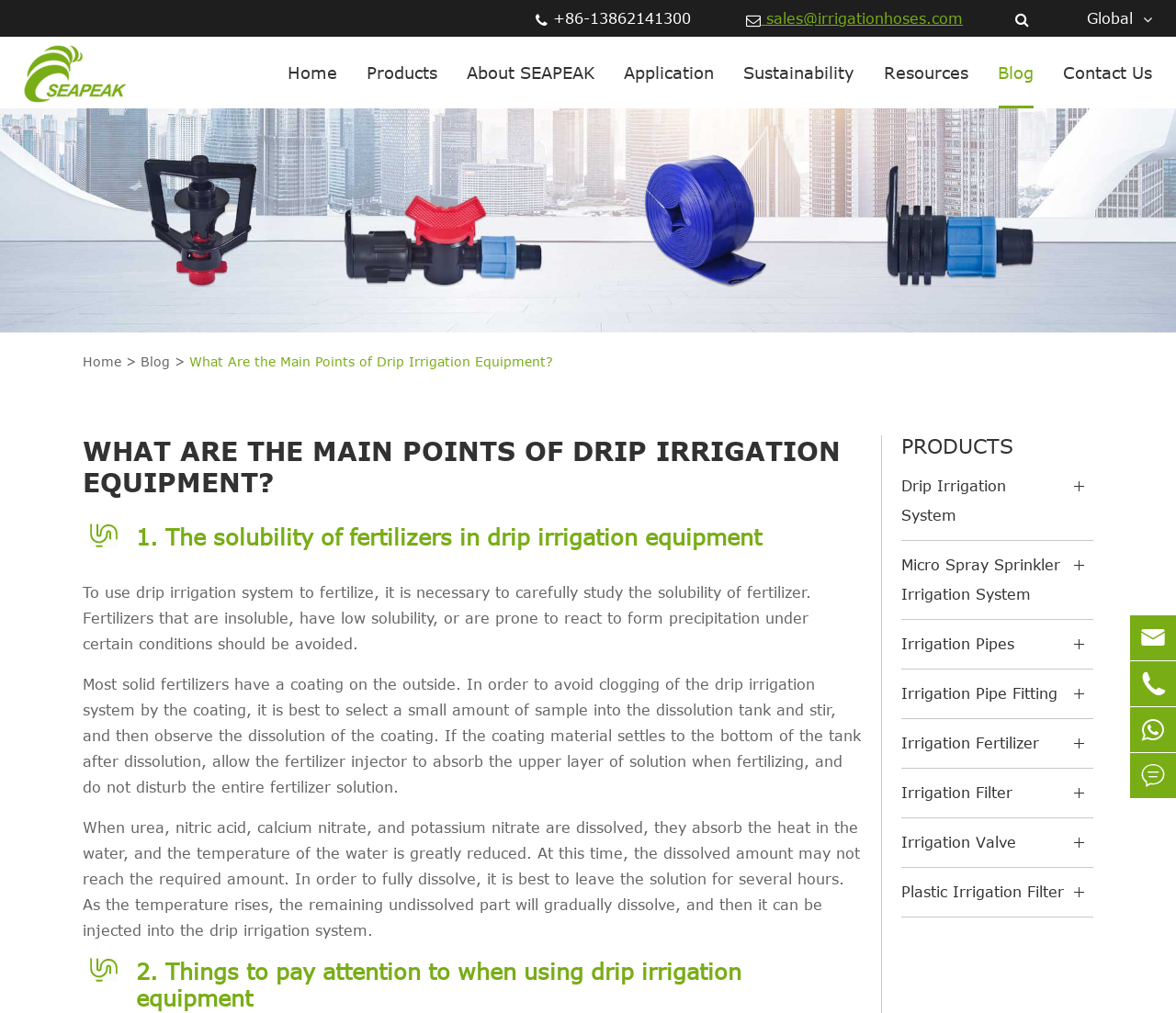Specify the bounding box coordinates for the region that must be clicked to perform the given instruction: "Read the blog".

[0.849, 0.036, 0.879, 0.107]